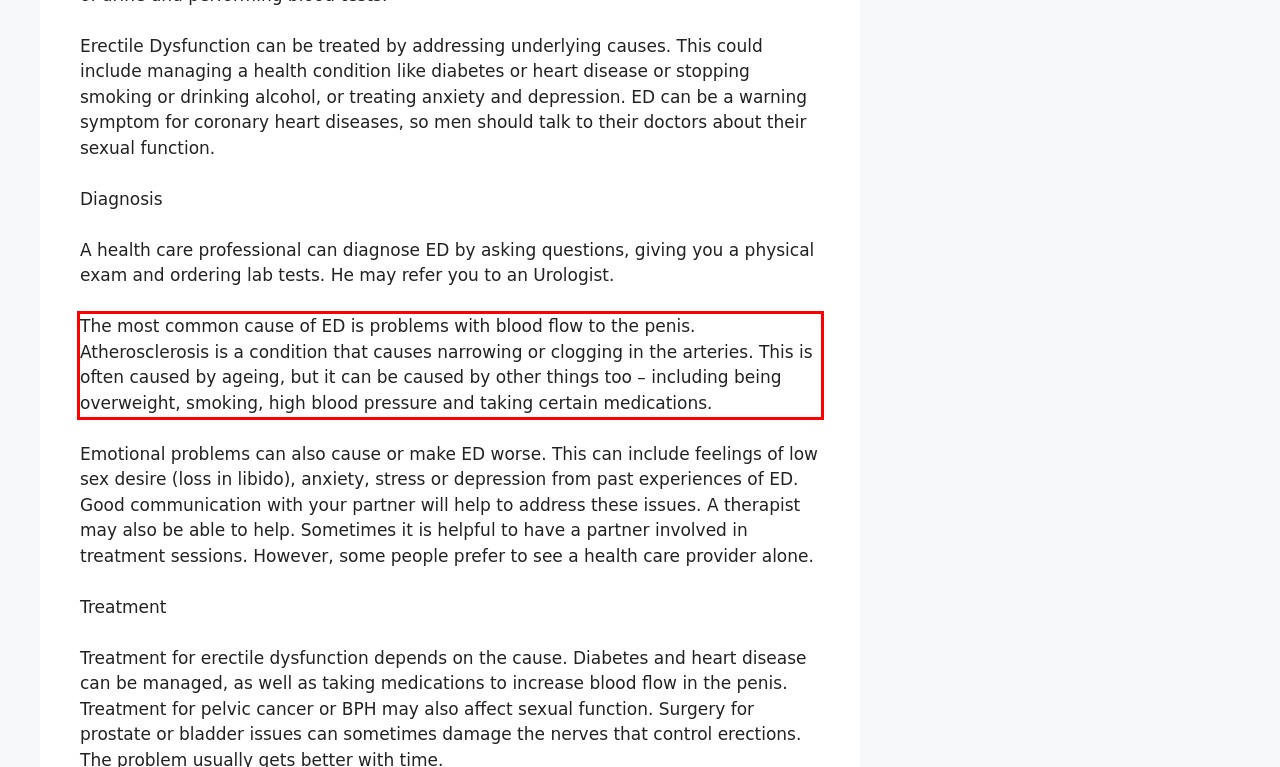You are provided with a screenshot of a webpage featuring a red rectangle bounding box. Extract the text content within this red bounding box using OCR.

The most common cause of ED is problems with blood flow to the penis. Atherosclerosis is a condition that causes narrowing or clogging in the arteries. This is often caused by ageing, but it can be caused by other things too – including being overweight, smoking, high blood pressure and taking certain medications.